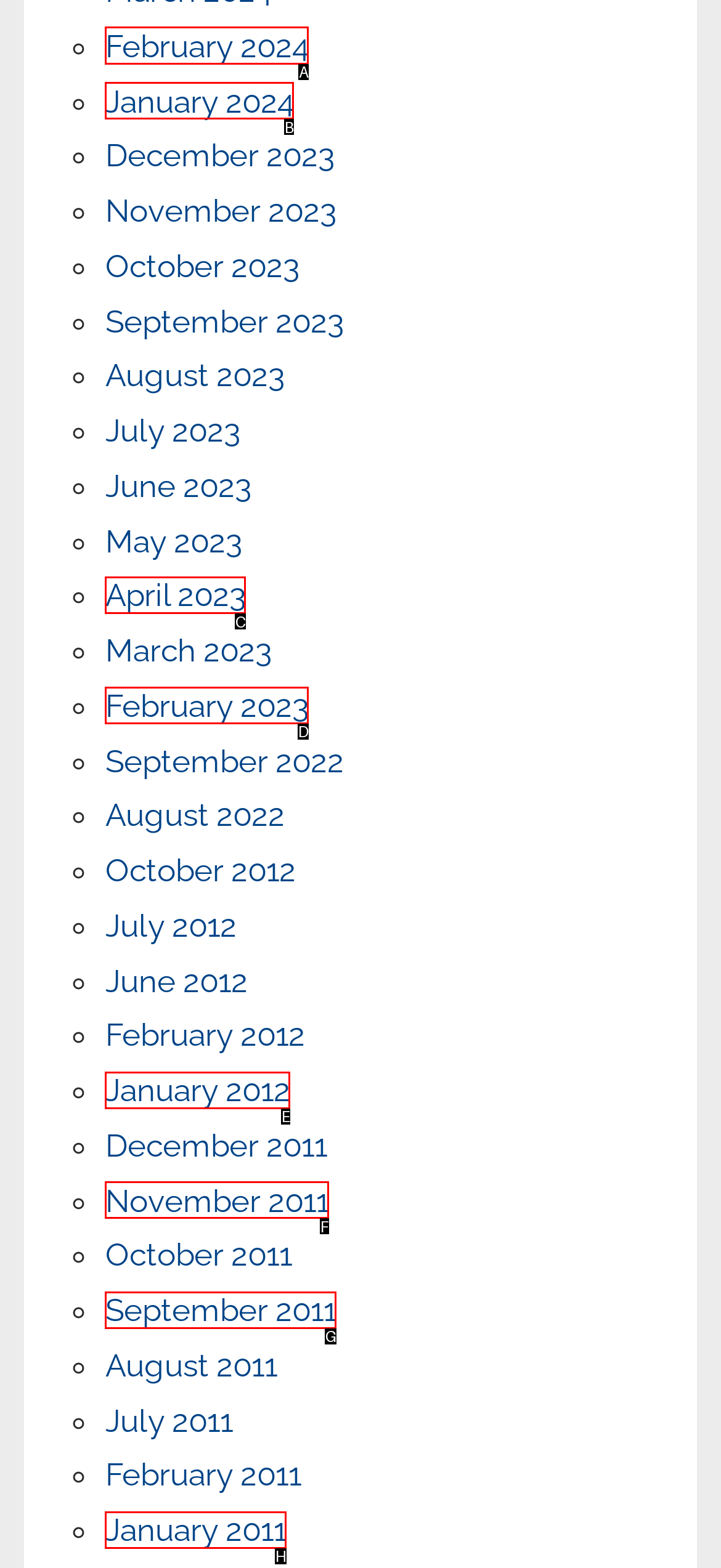Which choice should you pick to execute the task: Click the Twitter icon
Respond with the letter associated with the correct option only.

None